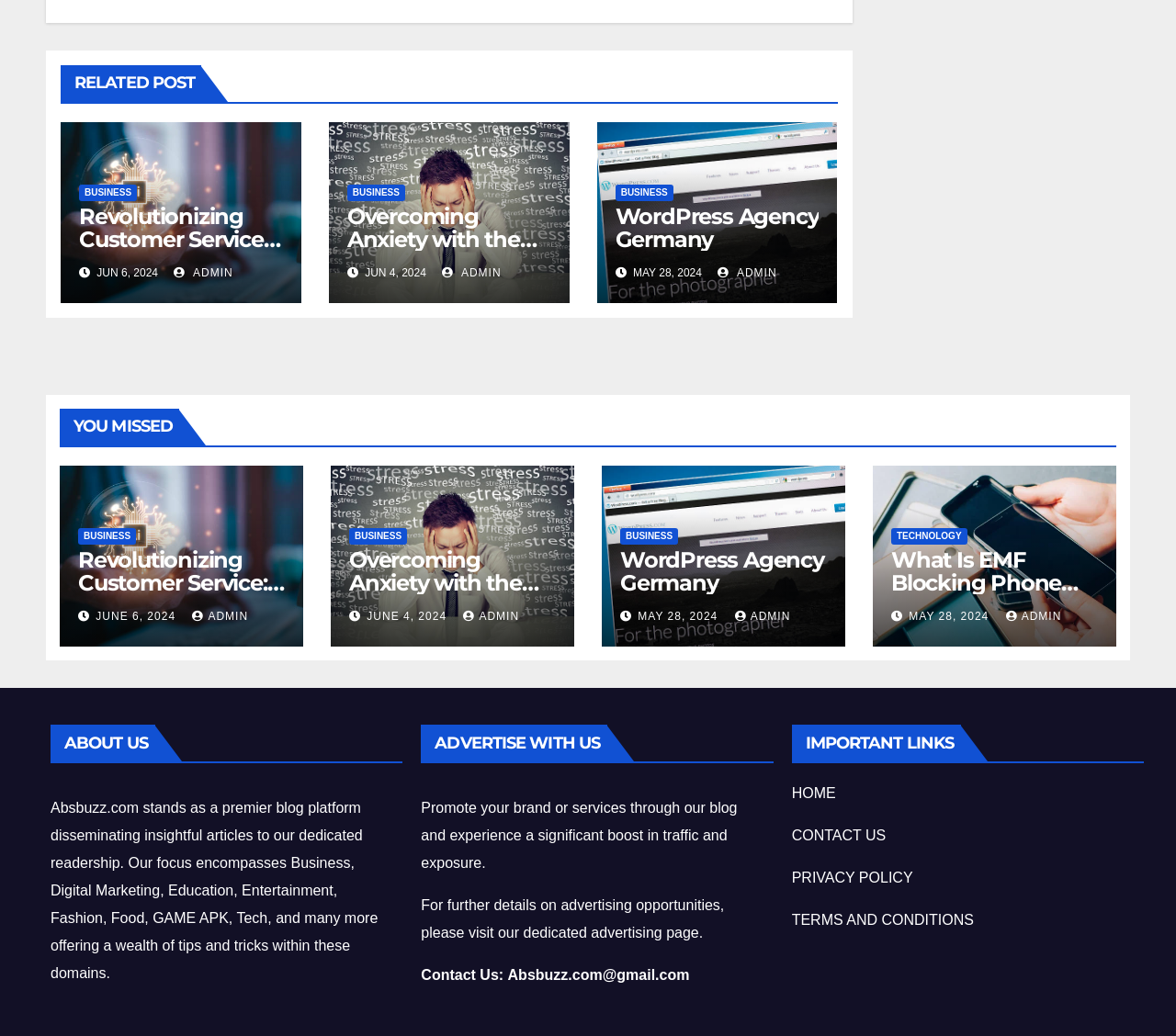Locate the bounding box coordinates of the area where you should click to accomplish the instruction: "Read the article 'Revolutionizing Customer Service: The Rise of AI Chatbots'".

[0.067, 0.196, 0.239, 0.288]